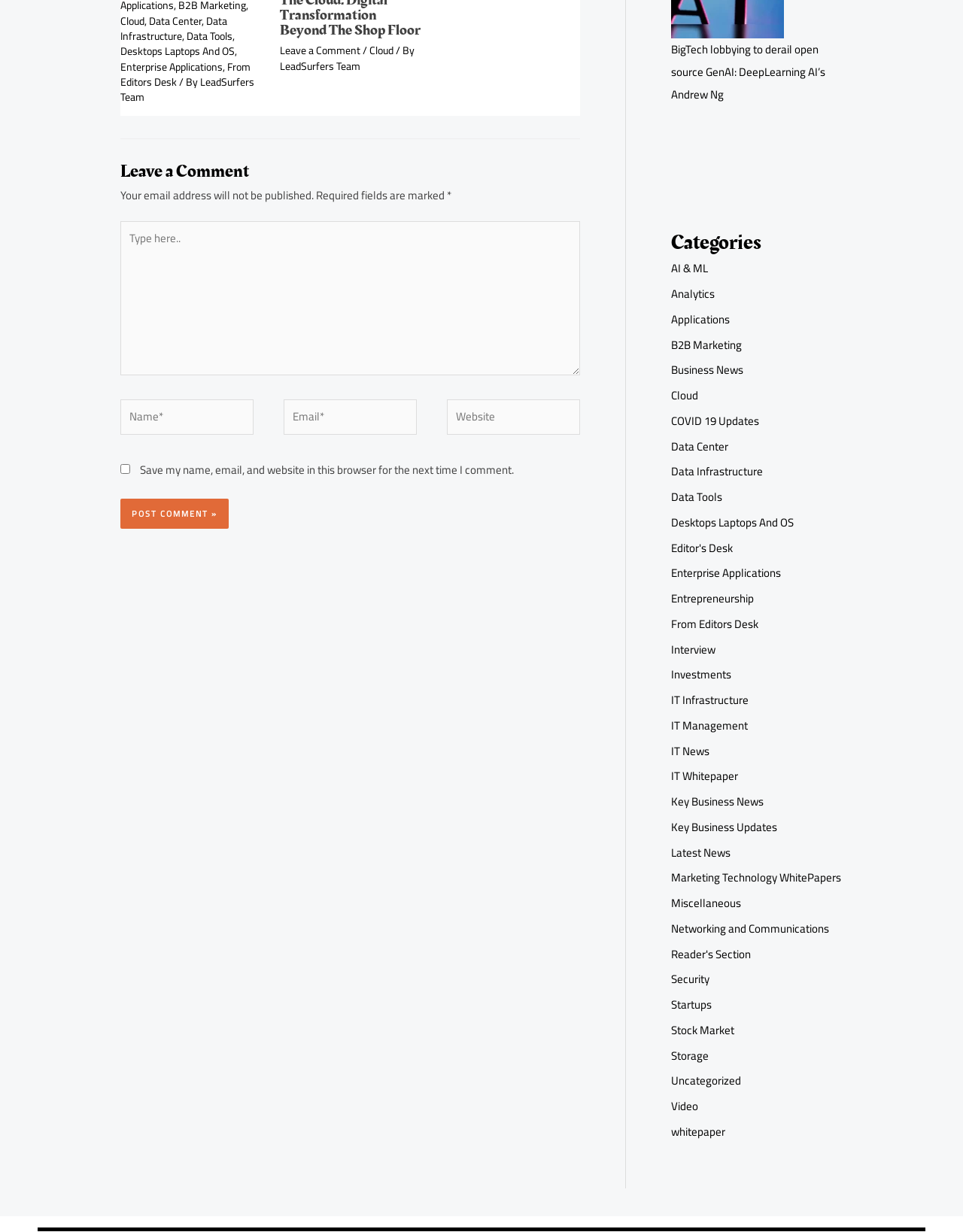Identify the bounding box coordinates of the clickable region necessary to fulfill the following instruction: "Type in the 'Name' field". The bounding box coordinates should be four float numbers between 0 and 1, i.e., [left, top, right, bottom].

[0.125, 0.324, 0.263, 0.353]